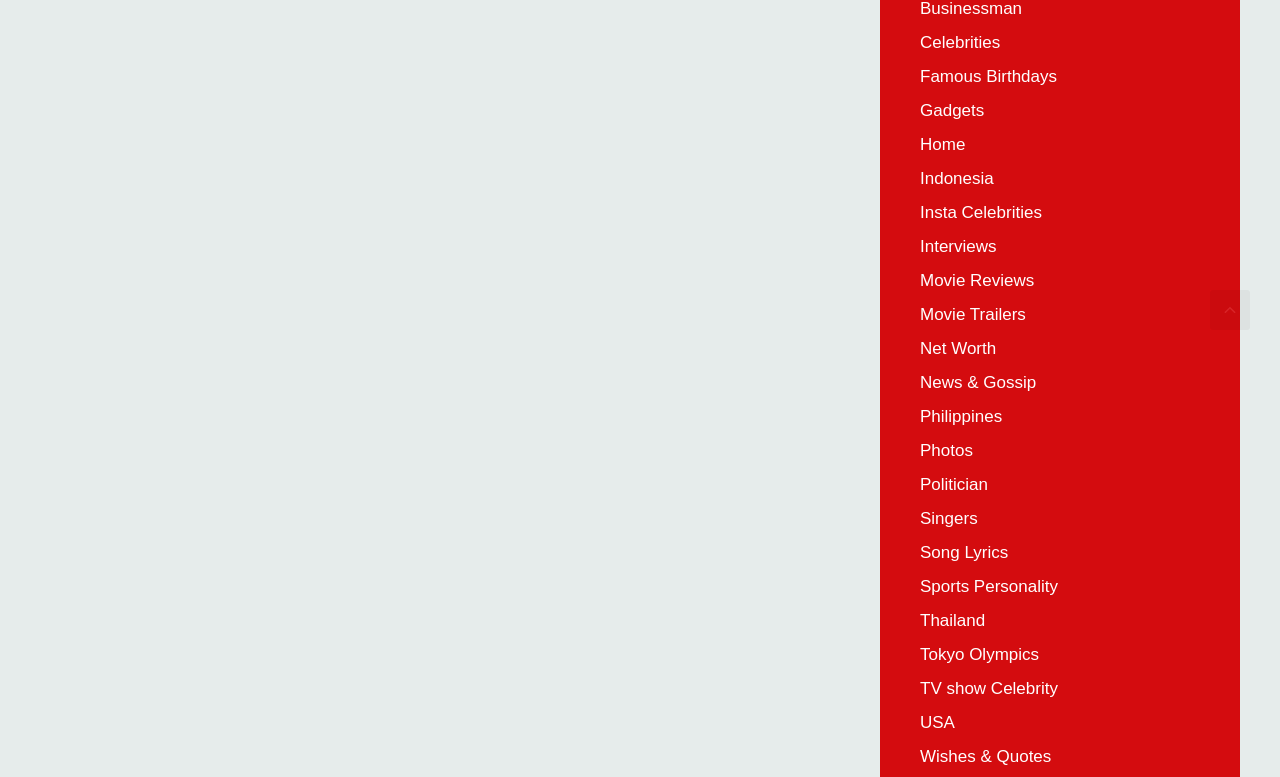Using the information in the image, give a comprehensive answer to the question: 
What is the last link on the webpage?

The last link on the webpage is 'Wishes & Quotes', which is located at the bottom of the webpage.